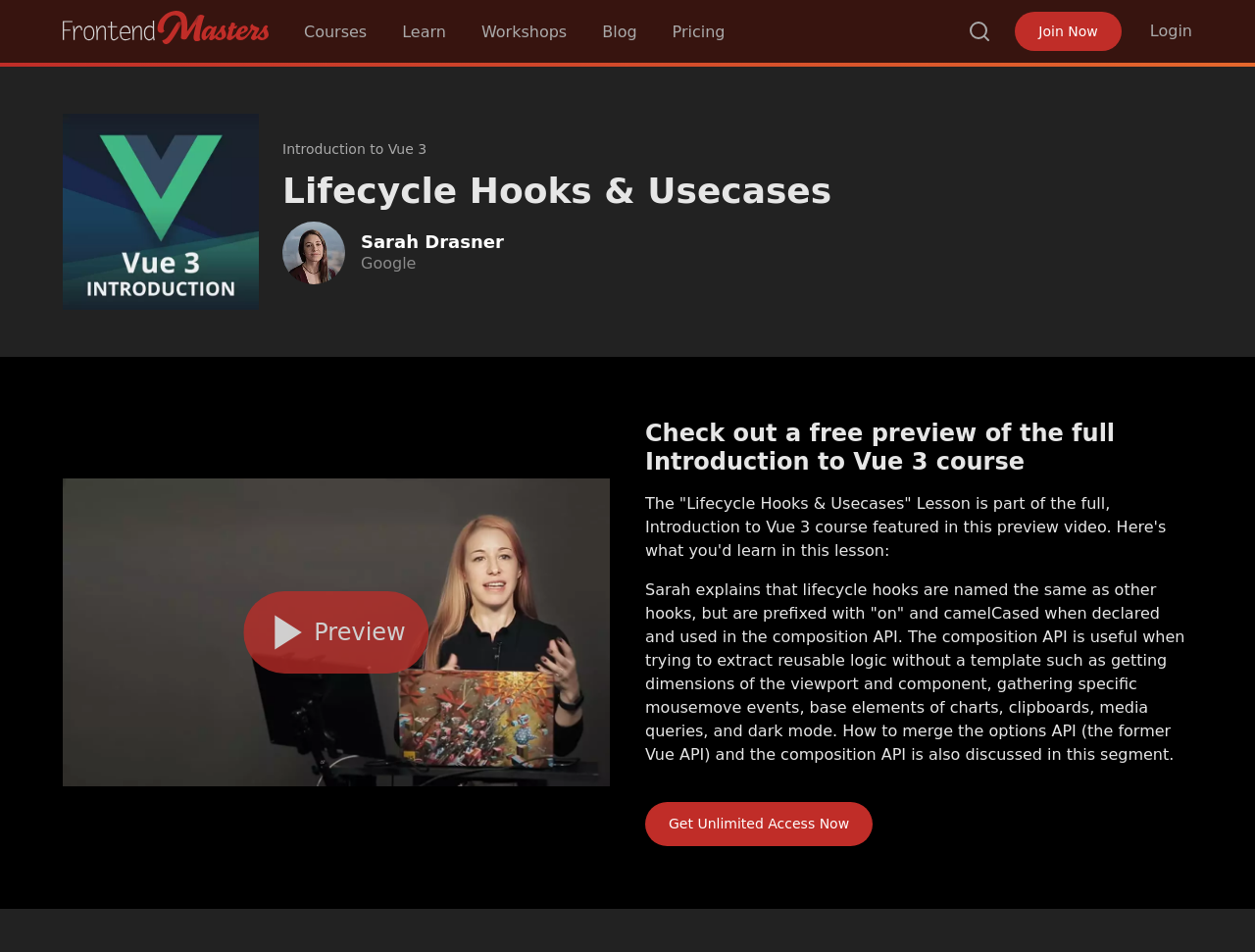What is the call-to-action at the bottom of the page?
Refer to the image and give a detailed response to the question.

I found the answer by looking at the link 'Get Unlimited Access Now' which is located at the bottom of the page and appears to be a call-to-action.